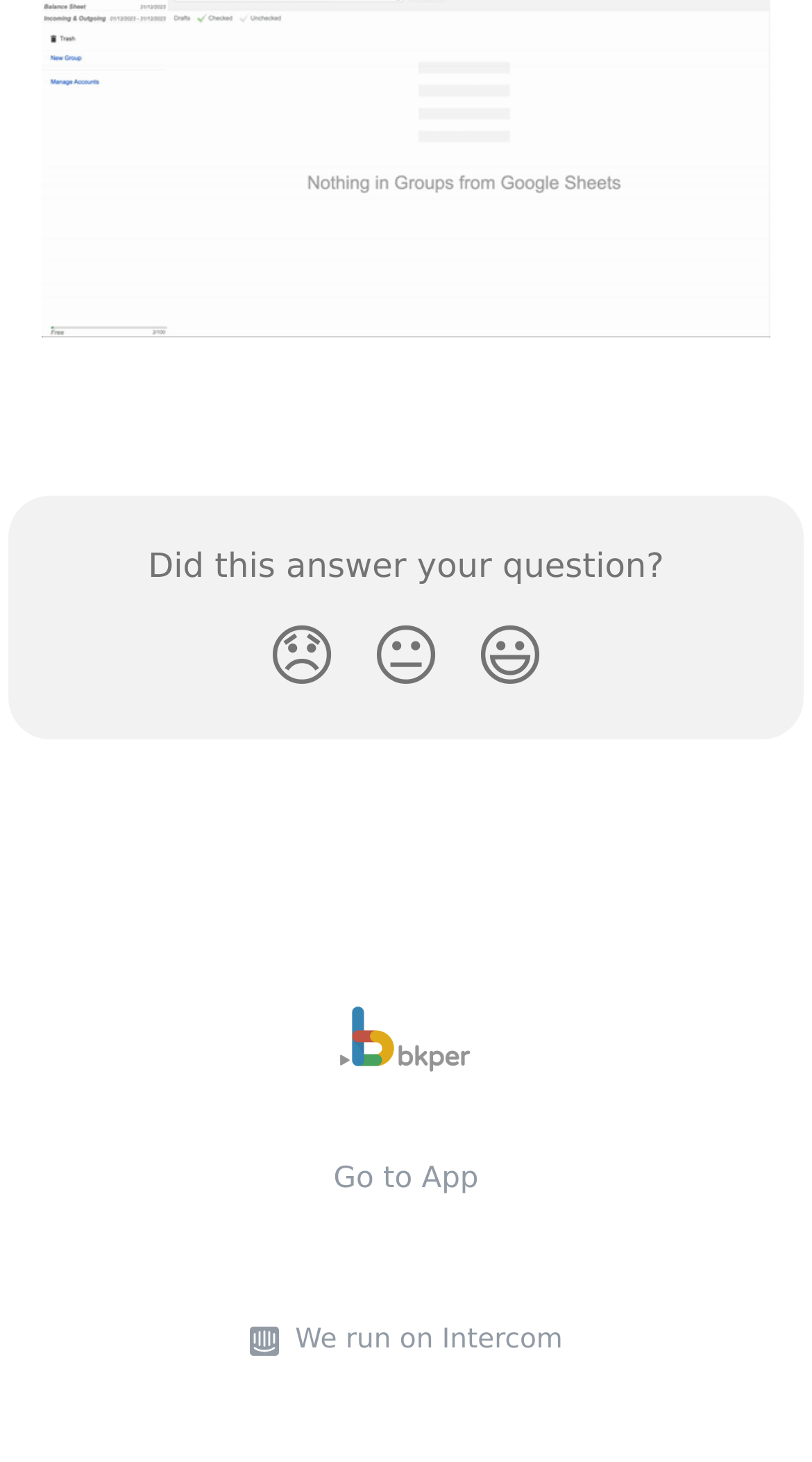Based on the image, give a detailed response to the question: What is the text above the reaction buttons?

I looked at the webpage and found that the text 'Did this answer your question?' is located above the reaction buttons, which are 'Disappointed Reaction', 'Neutral Reaction', and 'Smiley Reaction'.